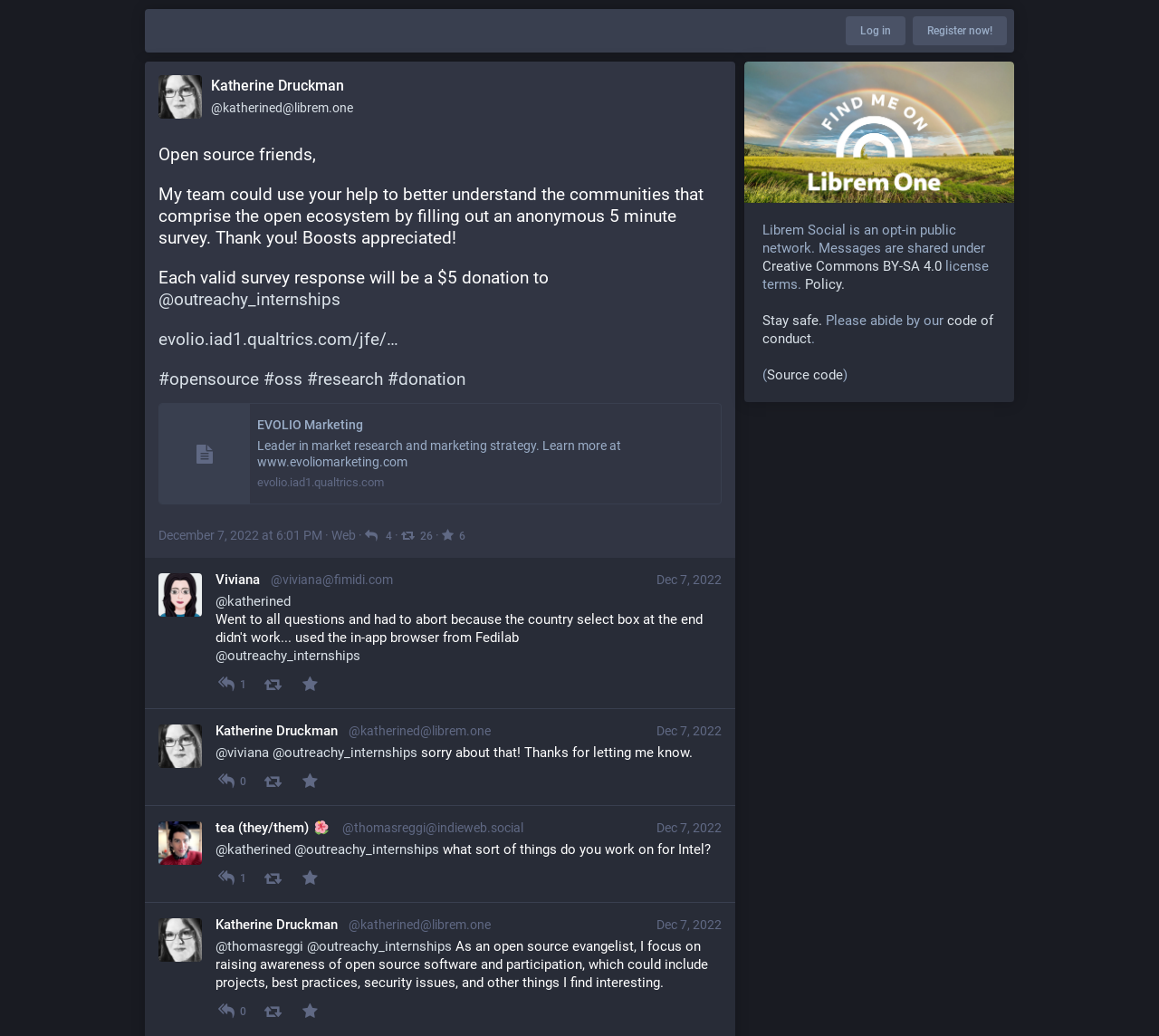Find the bounding box of the web element that fits this description: "parent_node: 1".

[0.259, 0.591, 0.277, 0.611]